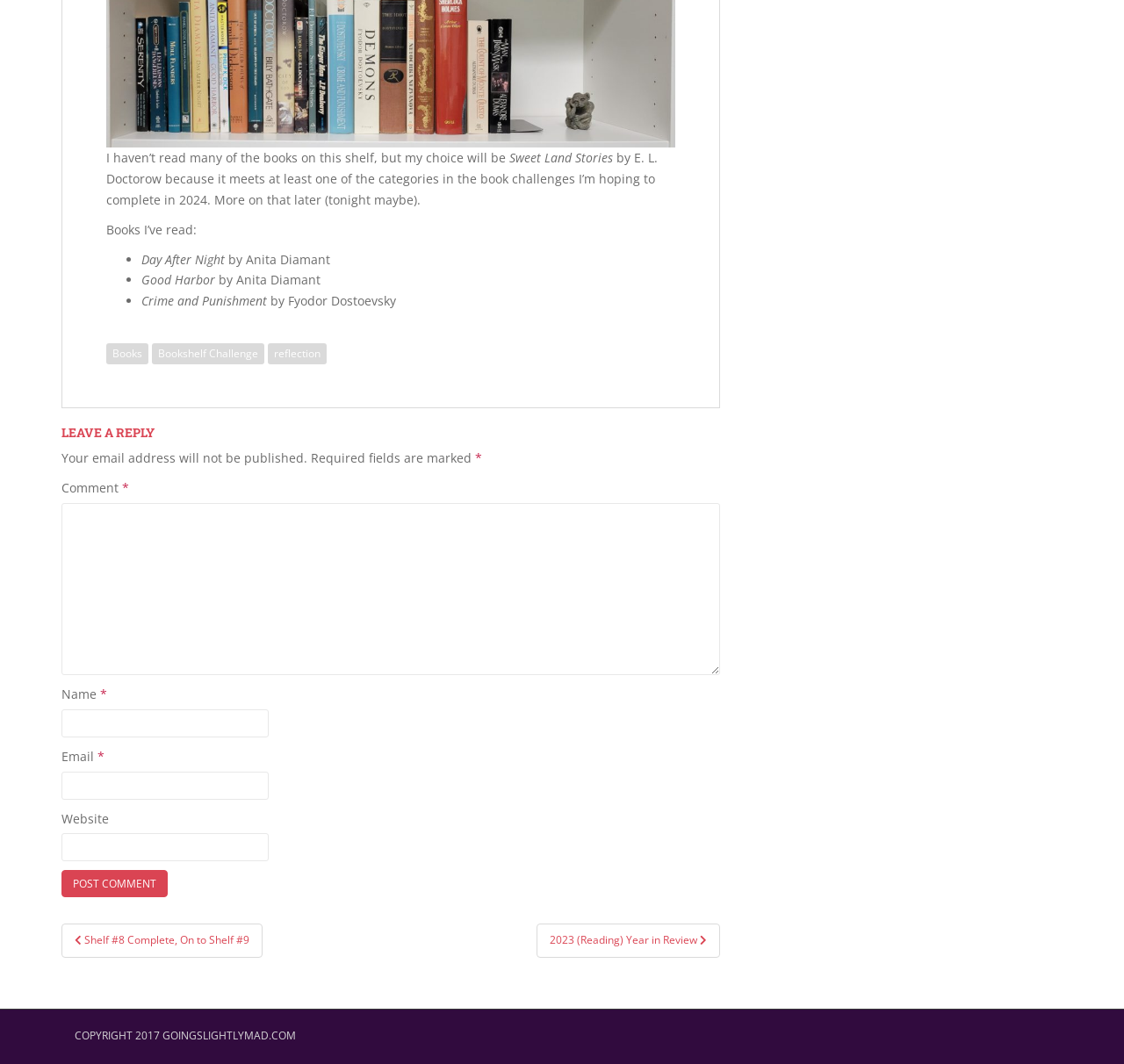Could you indicate the bounding box coordinates of the region to click in order to complete this instruction: "Leave a reply".

[0.055, 0.4, 0.641, 0.413]